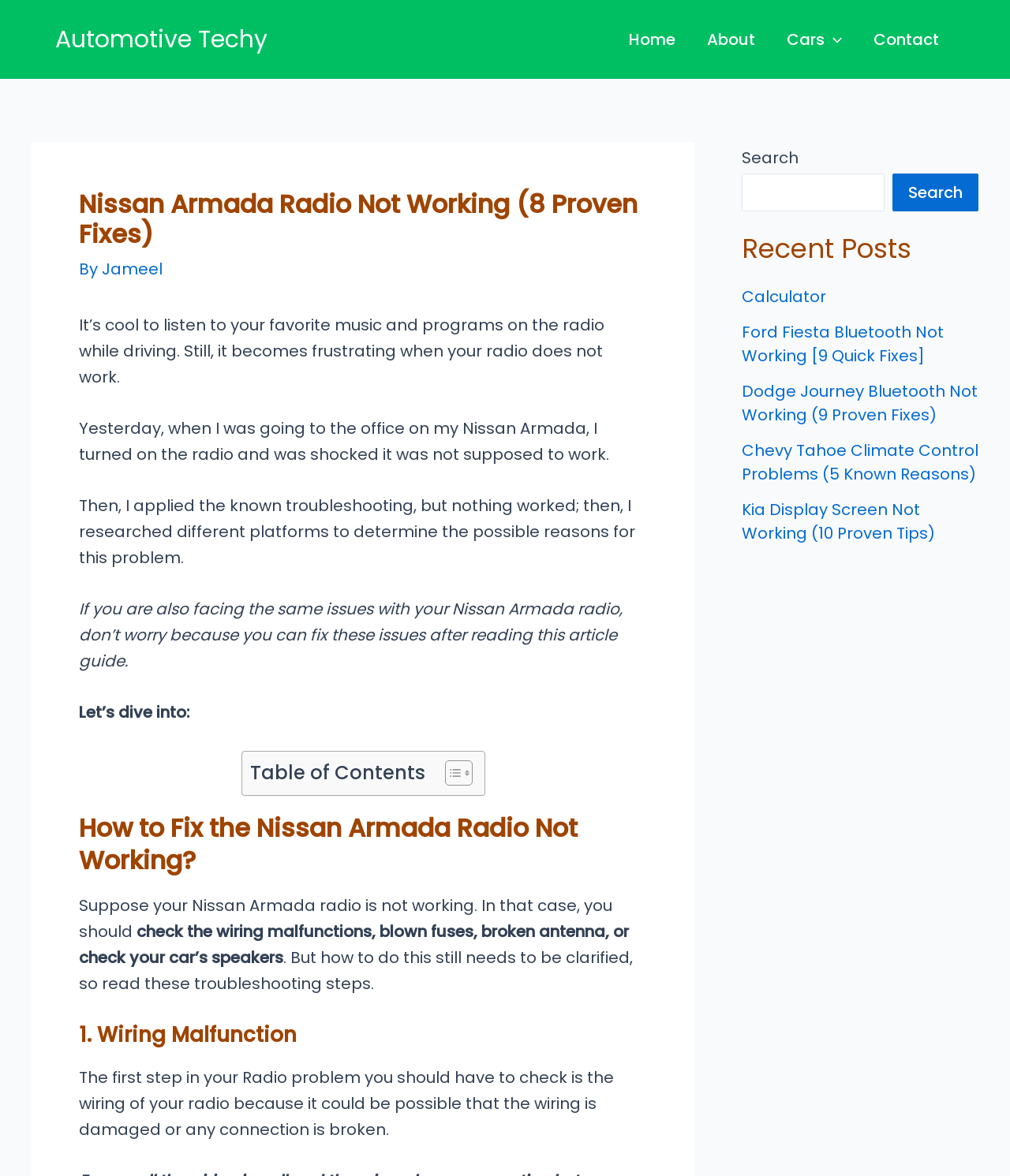Give a concise answer using only one word or phrase for this question:
What is the topic of the article?

Nissan Armada radio not working